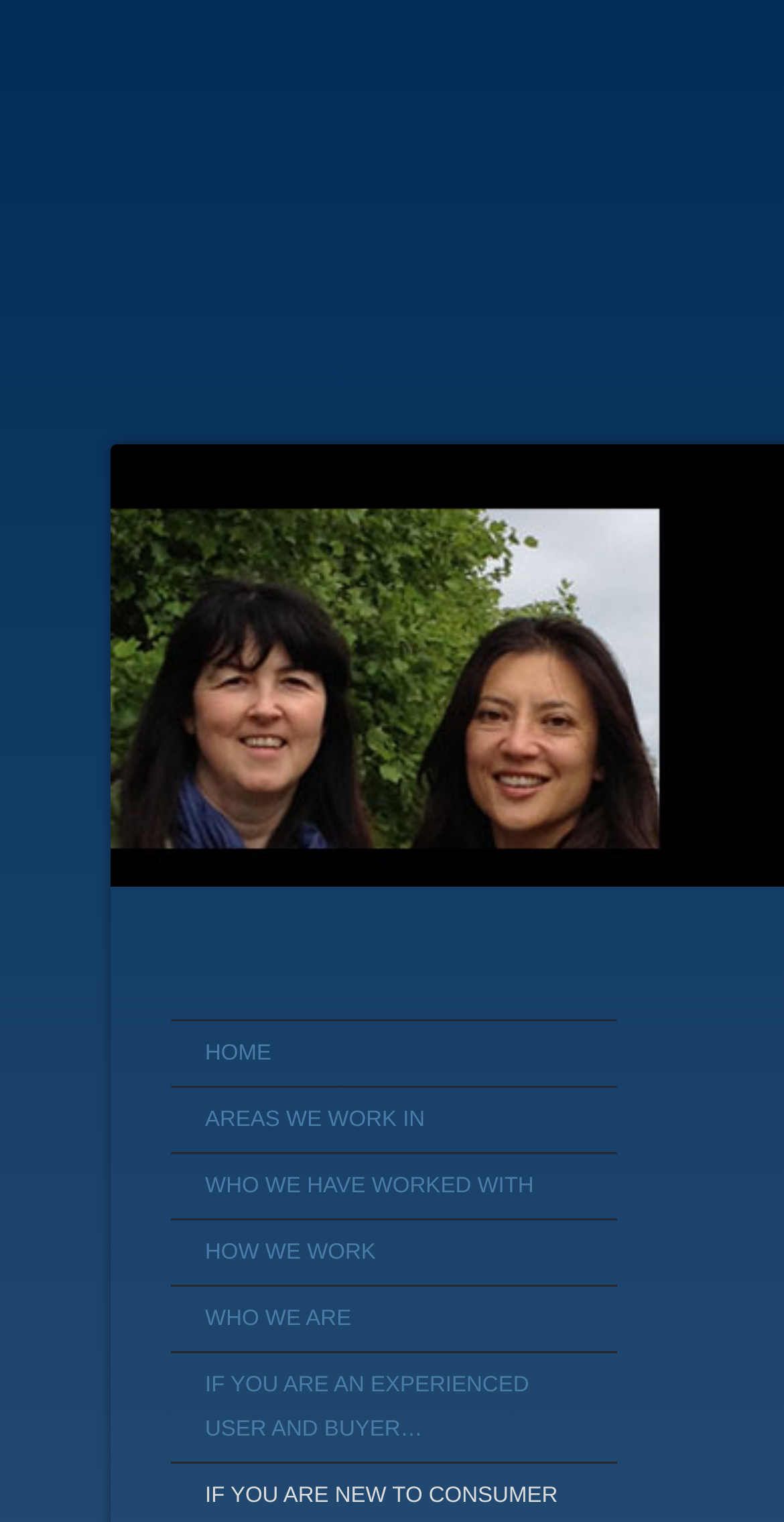Calculate the bounding box coordinates for the UI element based on the following description: "WHO WE HAVE WORKED WITH". Ensure the coordinates are four float numbers between 0 and 1, i.e., [left, top, right, bottom].

[0.218, 0.758, 0.787, 0.8]